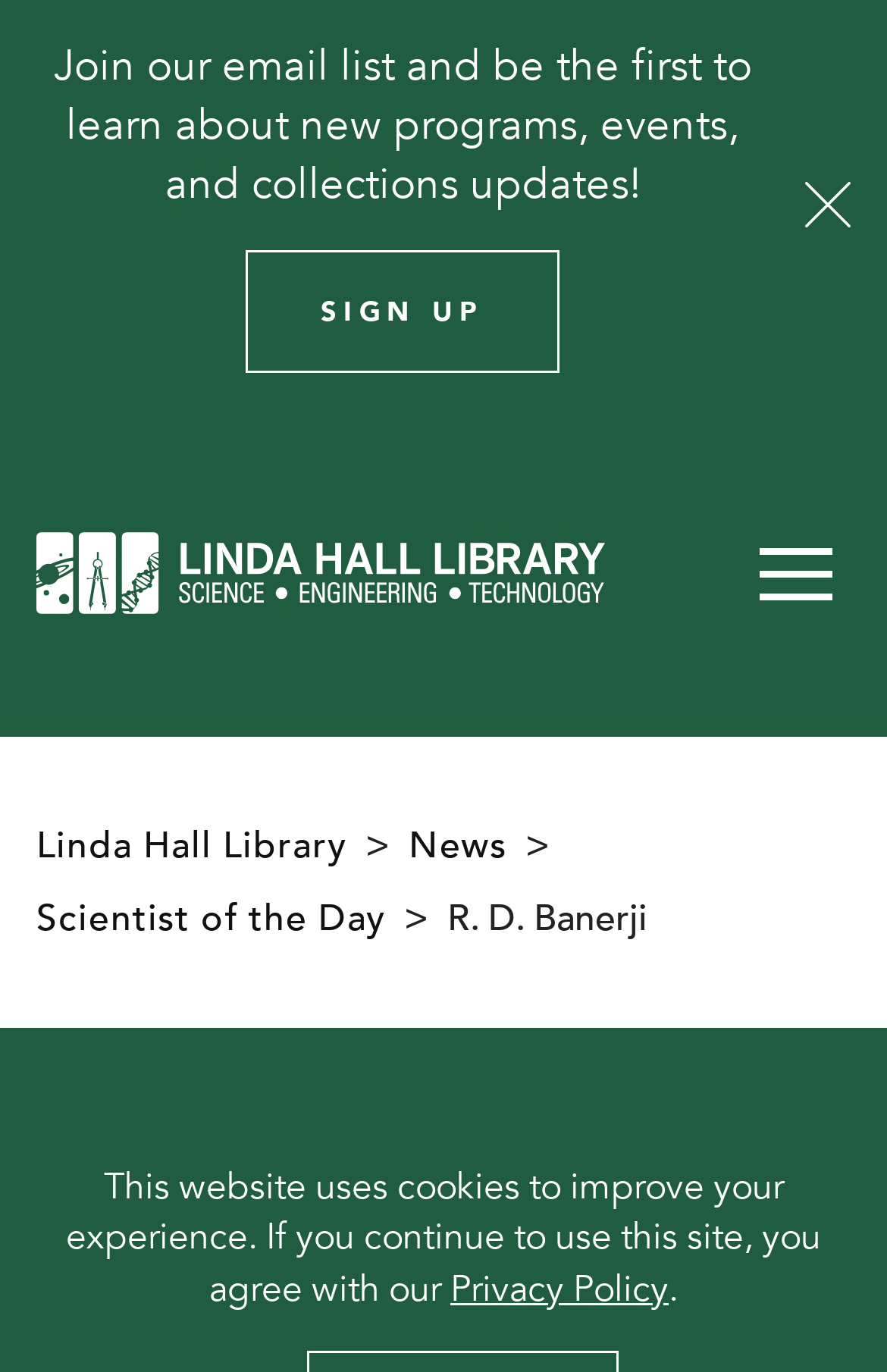Determine the bounding box coordinates of the UI element described by: "Linda Hall Library".

[0.041, 0.599, 0.391, 0.636]